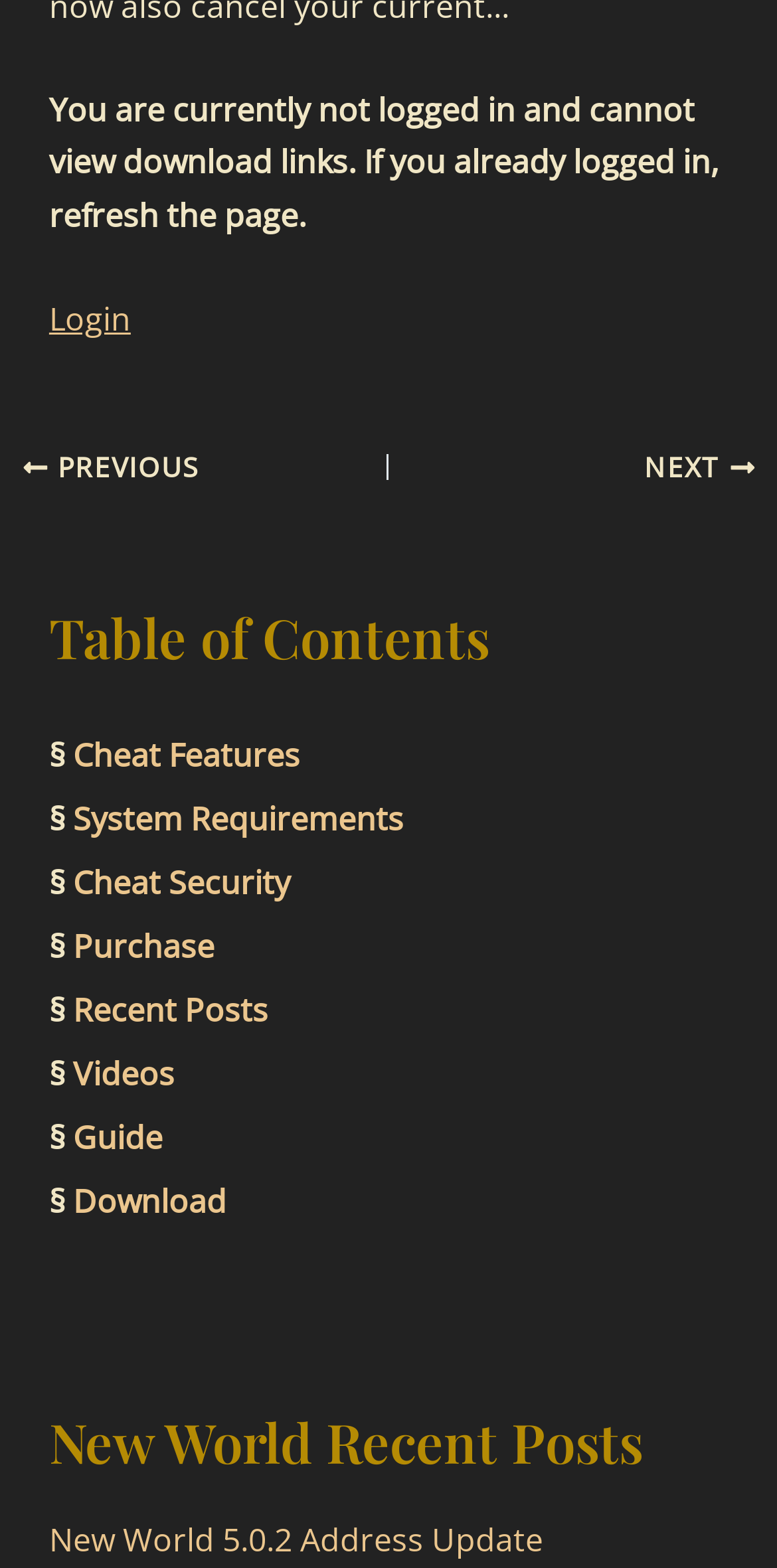What is the name of the latest article?
Please answer the question as detailed as possible.

The webpage displays a link to an article titled 'New World 5.0.2 Address Update' which is likely the latest article.